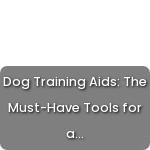What is emphasized in the image?
Using the information from the image, provide a comprehensive answer to the question.

The design of the image features a prominent title indicating its relevance to dog training, emphasizing its importance to readers interested in optimizing their training practices. This suggests that the importance of training is emphasized in the image.